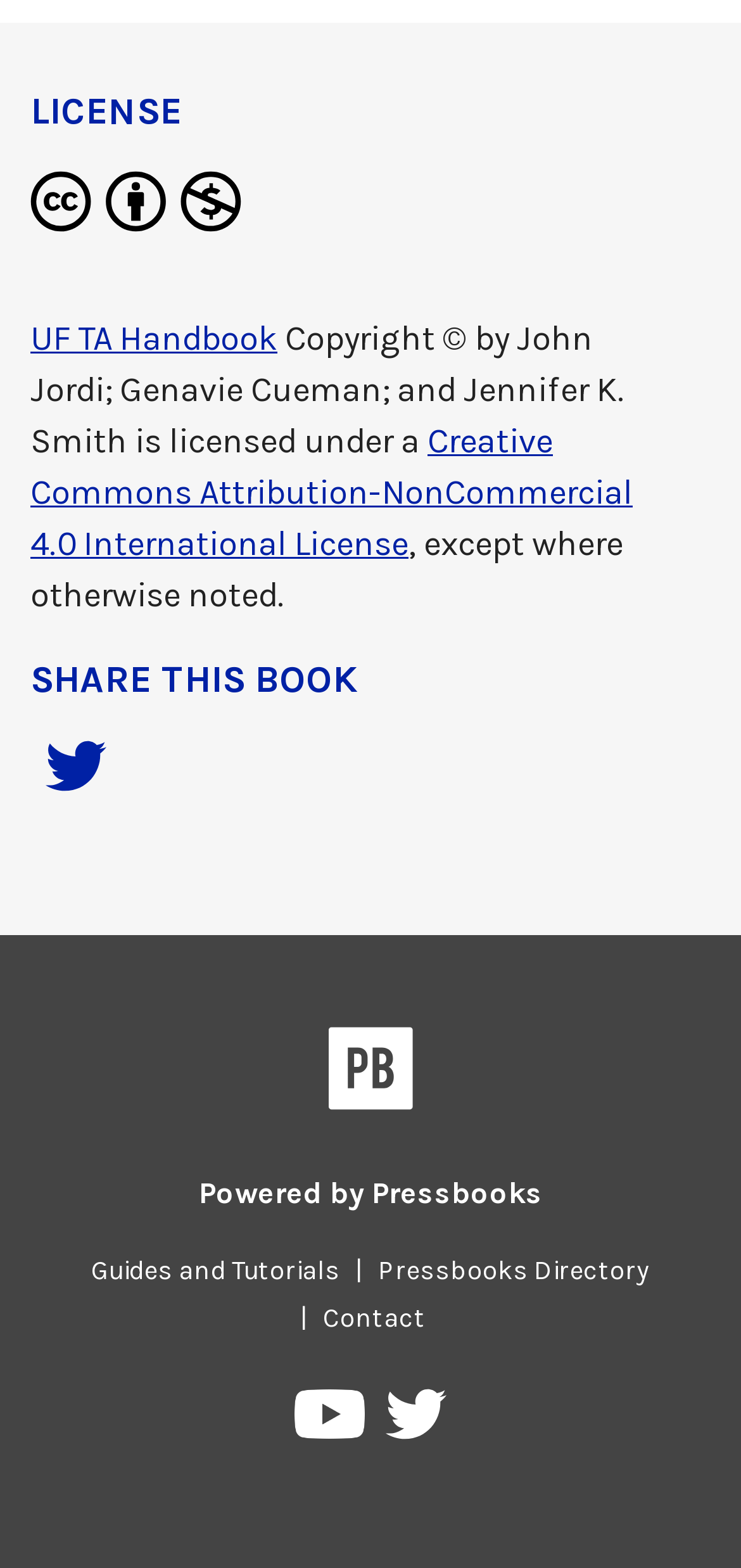What social media platforms are available for sharing this book?
Please provide a single word or phrase in response based on the screenshot.

Twitter